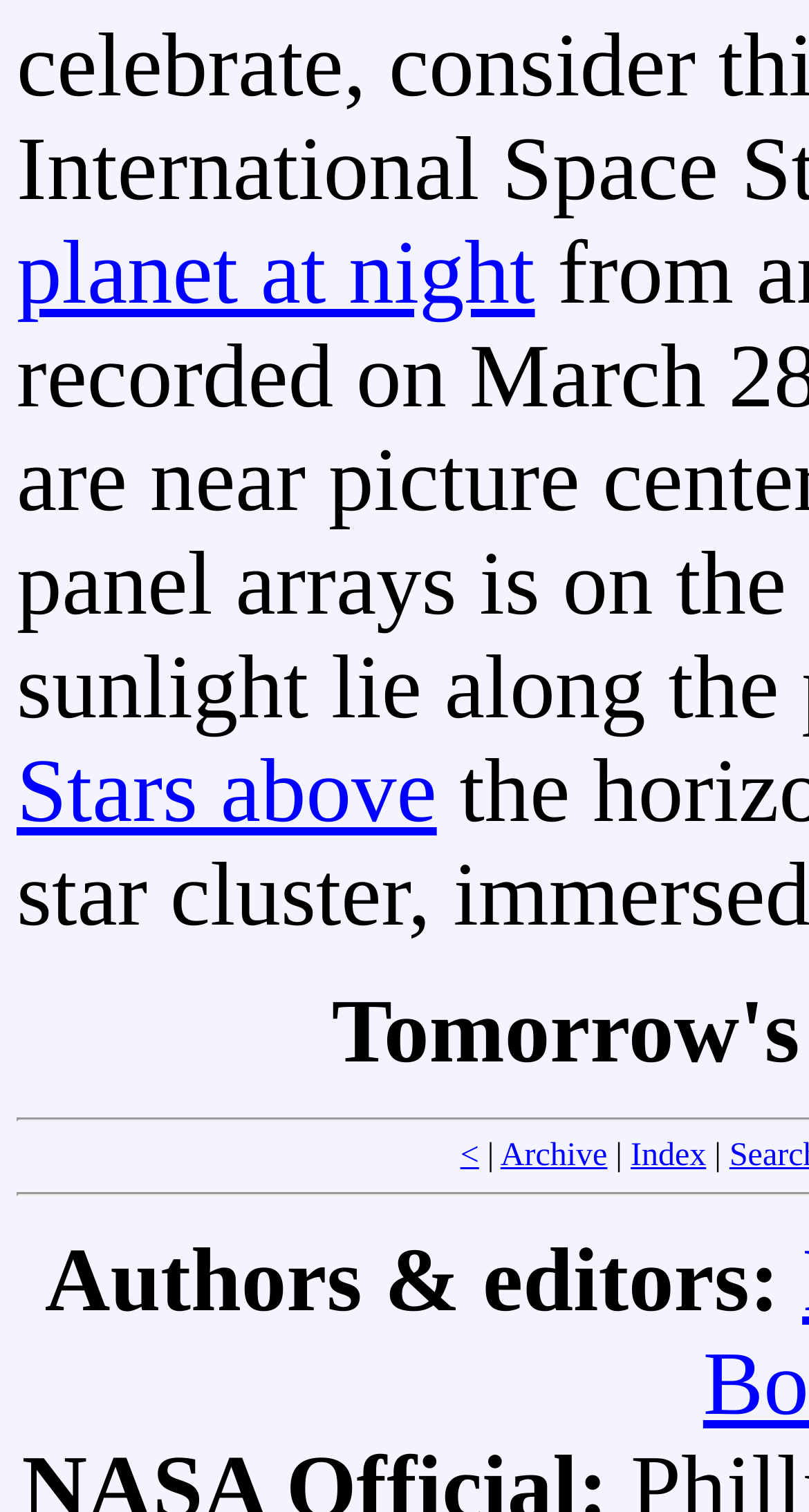Provide the bounding box coordinates of the HTML element described by the text: "<".

[0.569, 0.753, 0.592, 0.777]